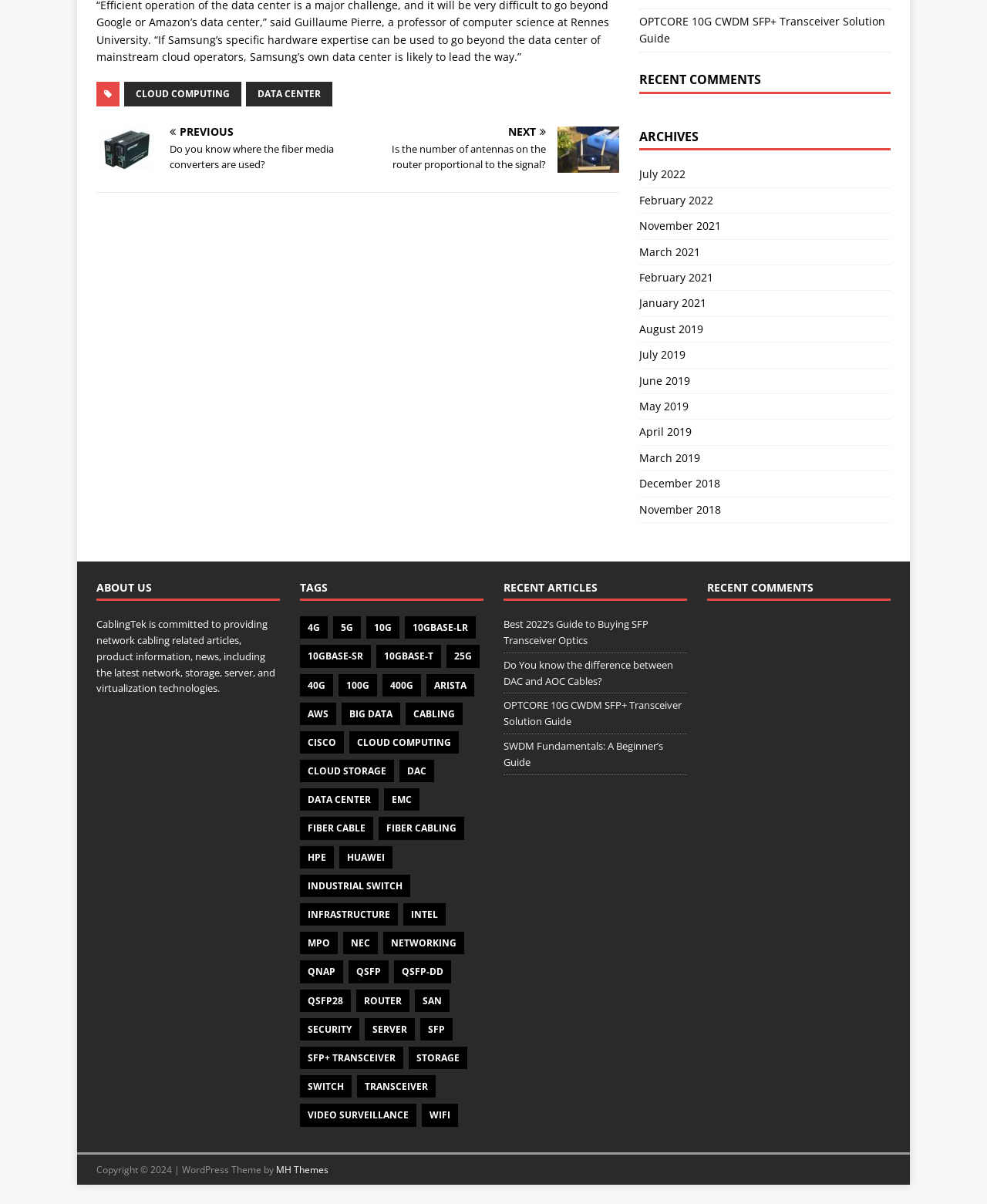Specify the bounding box coordinates of the element's region that should be clicked to achieve the following instruction: "Click on the 'CLOUD COMPUTING' link". The bounding box coordinates consist of four float numbers between 0 and 1, in the format [left, top, right, bottom].

[0.126, 0.068, 0.245, 0.088]